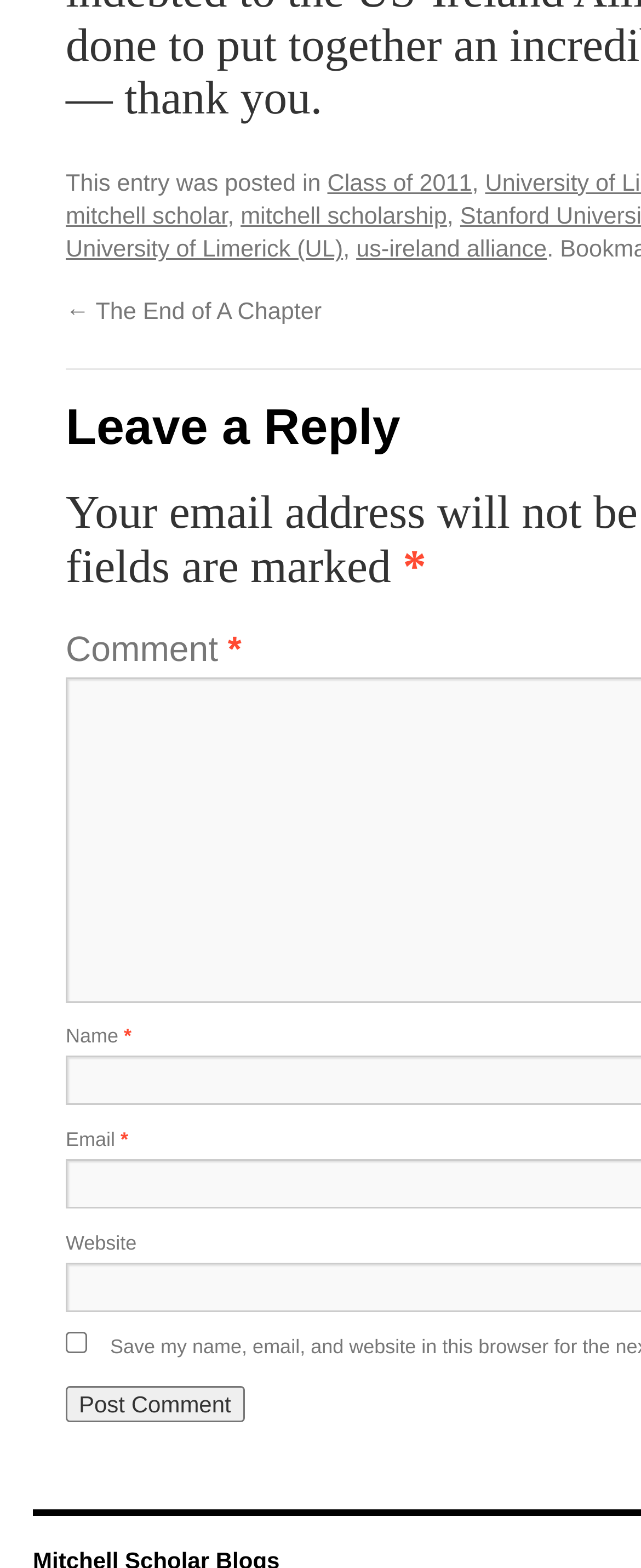Identify the bounding box coordinates of the area that should be clicked in order to complete the given instruction: "Click the 'University of Limerick (UL)' link". The bounding box coordinates should be four float numbers between 0 and 1, i.e., [left, top, right, bottom].

[0.103, 0.151, 0.535, 0.168]